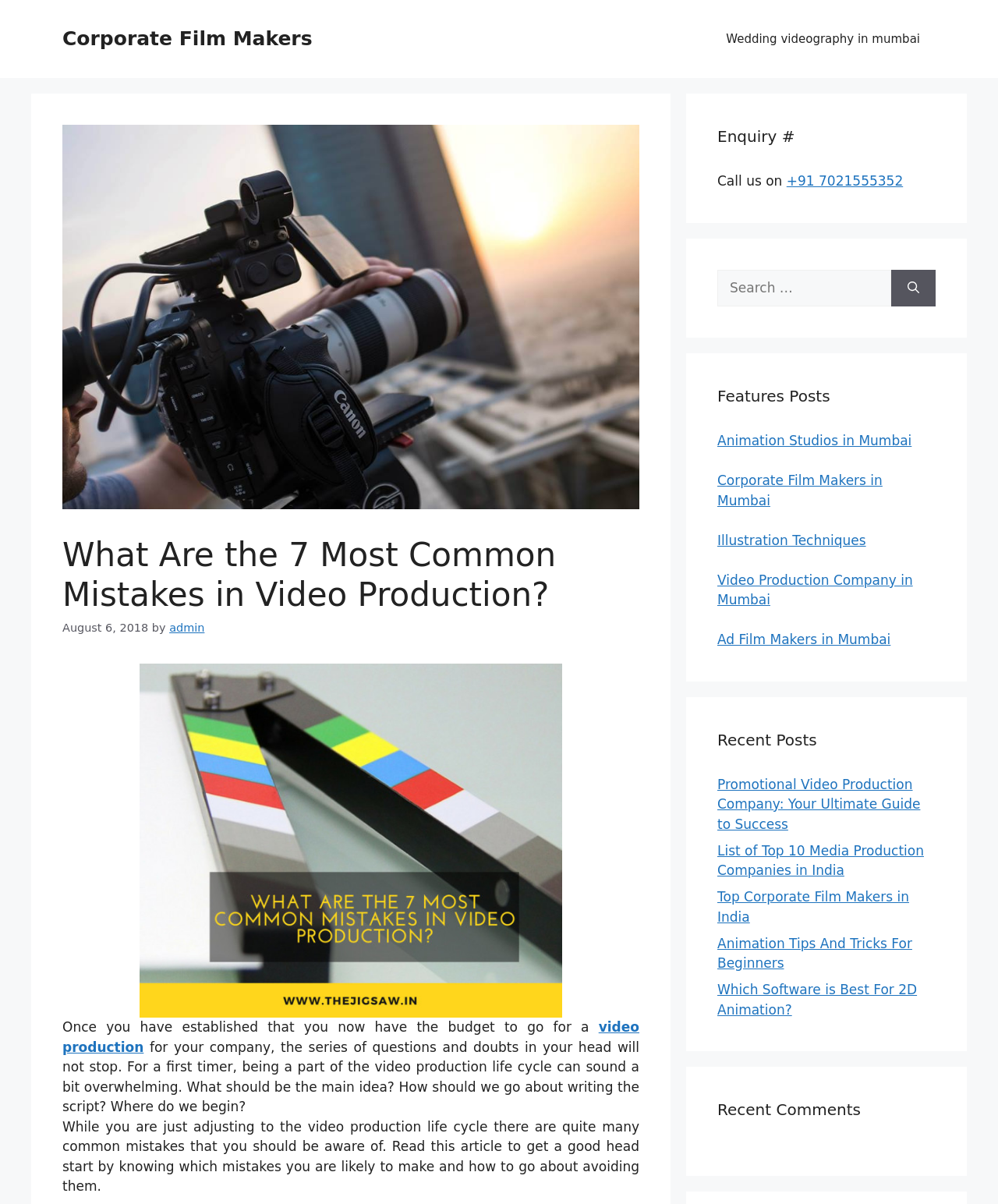Determine the main headline from the webpage and extract its text.

What Are the 7 Most Common Mistakes in Video Production?